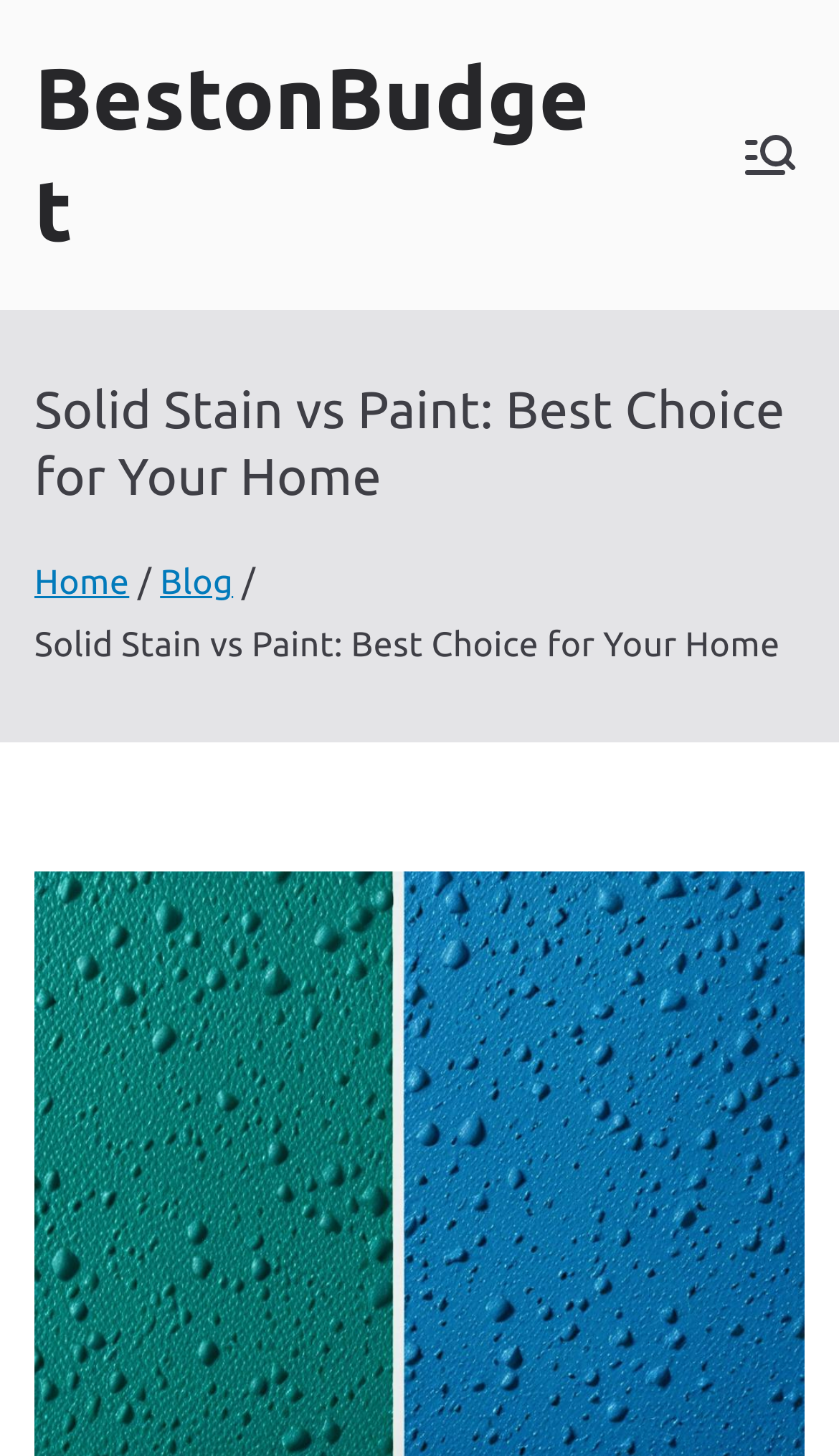Locate the bounding box for the described UI element: "aria-label="Primary Menu"". Ensure the coordinates are four float numbers between 0 and 1, formatted as [left, top, right, bottom].

[0.877, 0.086, 0.959, 0.127]